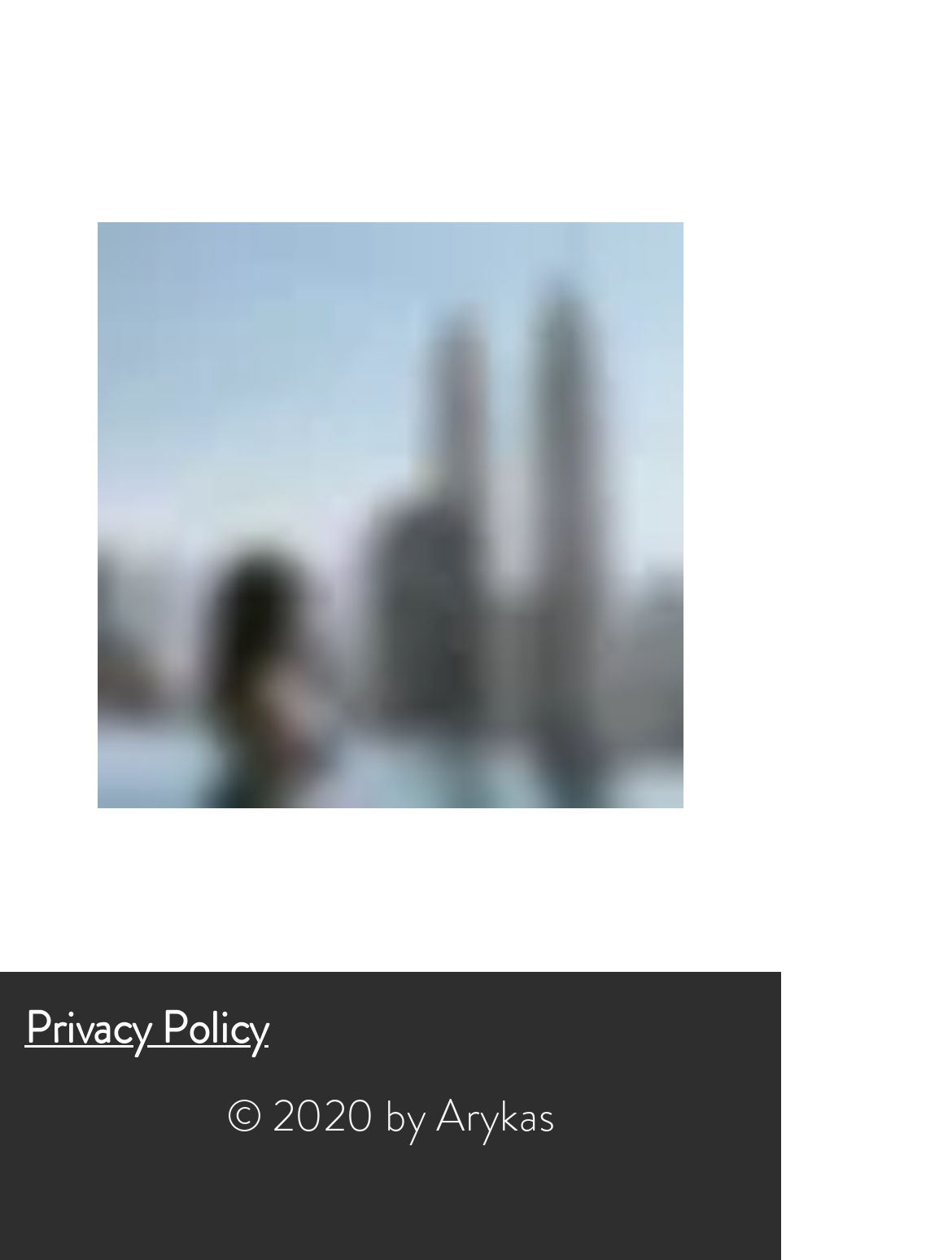Provide the bounding box coordinates of the HTML element this sentence describes: "aria-label="Black Instagram Icon"". The bounding box coordinates consist of four float numbers between 0 and 1, i.e., [left, top, right, bottom].

[0.374, 0.93, 0.441, 0.981]